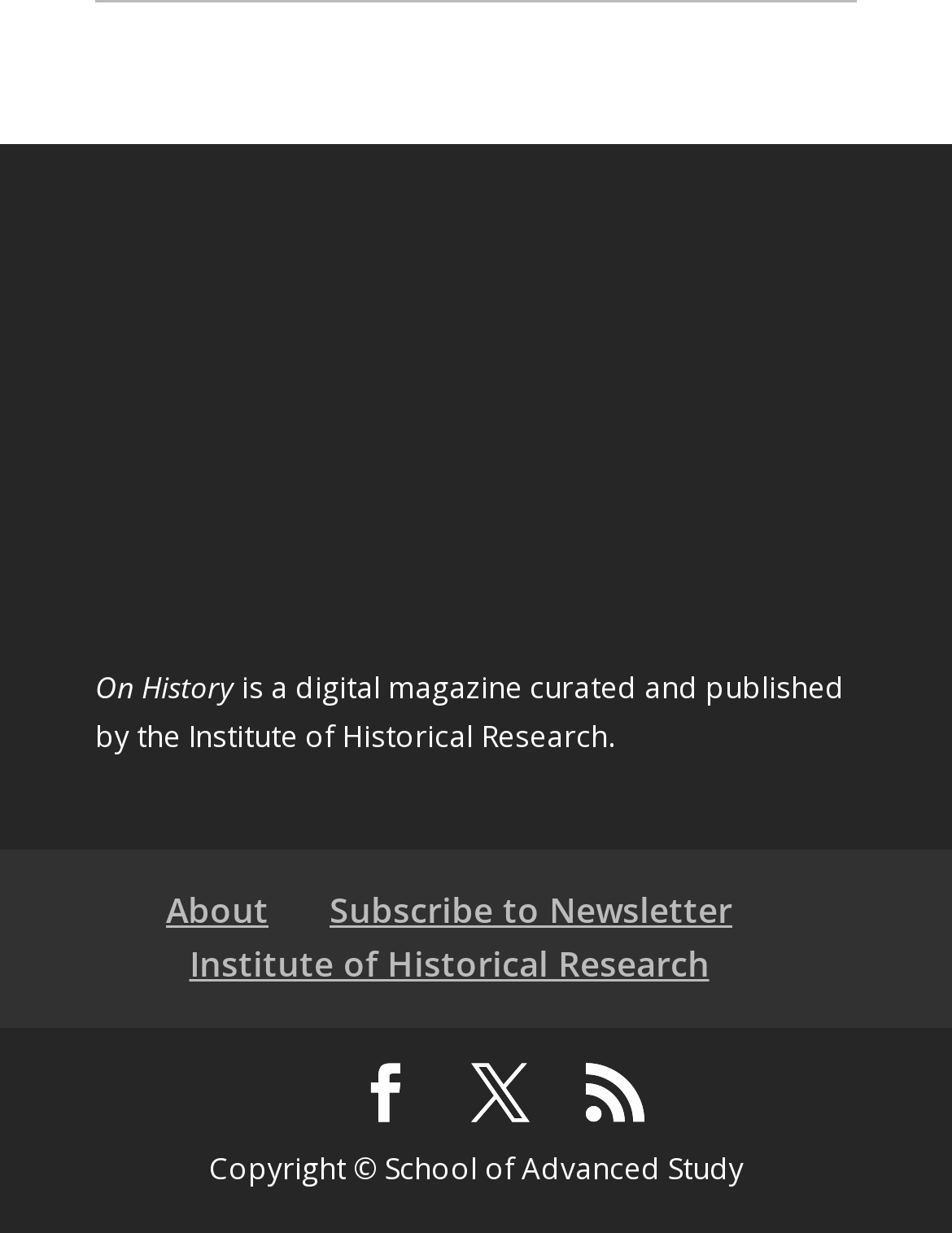Using the information from the screenshot, answer the following question thoroughly:
How many social media links are present in the footer section?

The footer section contains three social media links represented by icons, located at [0.374, 0.863, 0.436, 0.911], [0.495, 0.863, 0.556, 0.911], and [0.615, 0.863, 0.677, 0.911].